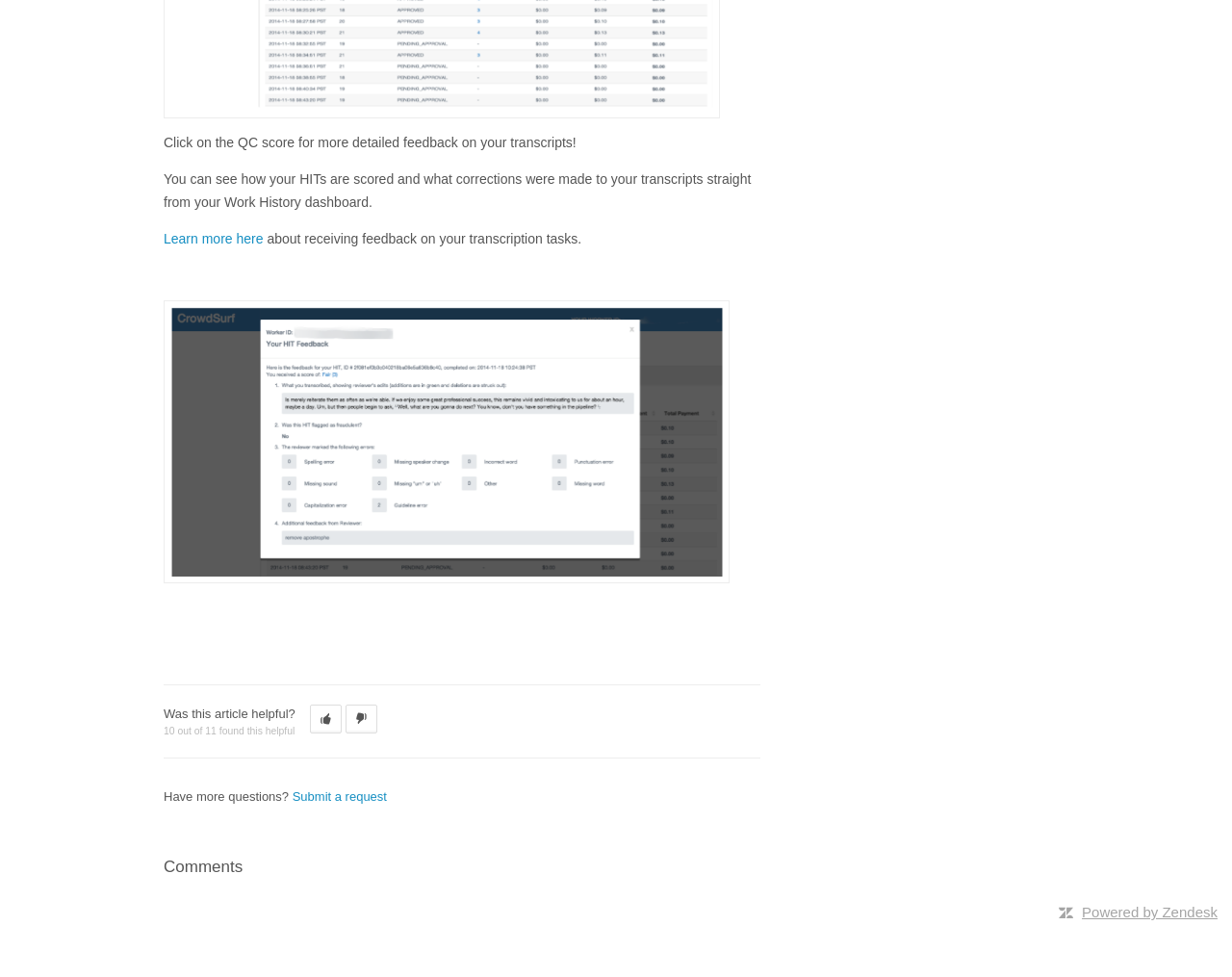What is the name of the platform powering this webpage?
Could you answer the question in a detailed manner, providing as much information as possible?

The webpage displays a link at the bottom, 'Powered by Zendesk', indicating that the platform powering this webpage is Zendesk.